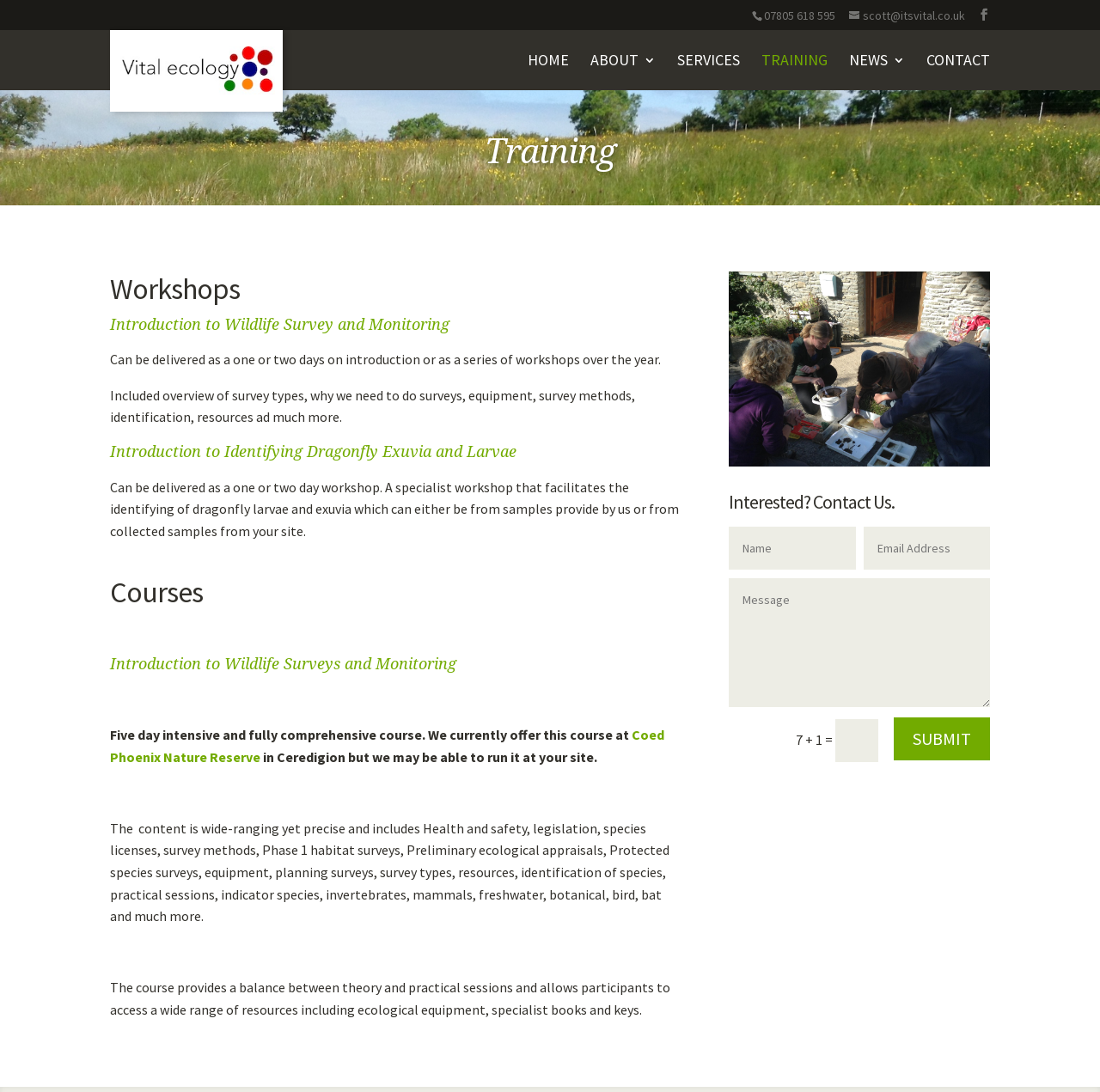Provide the bounding box coordinates of the section that needs to be clicked to accomplish the following instruction: "Submit the form."

[0.812, 0.657, 0.9, 0.696]